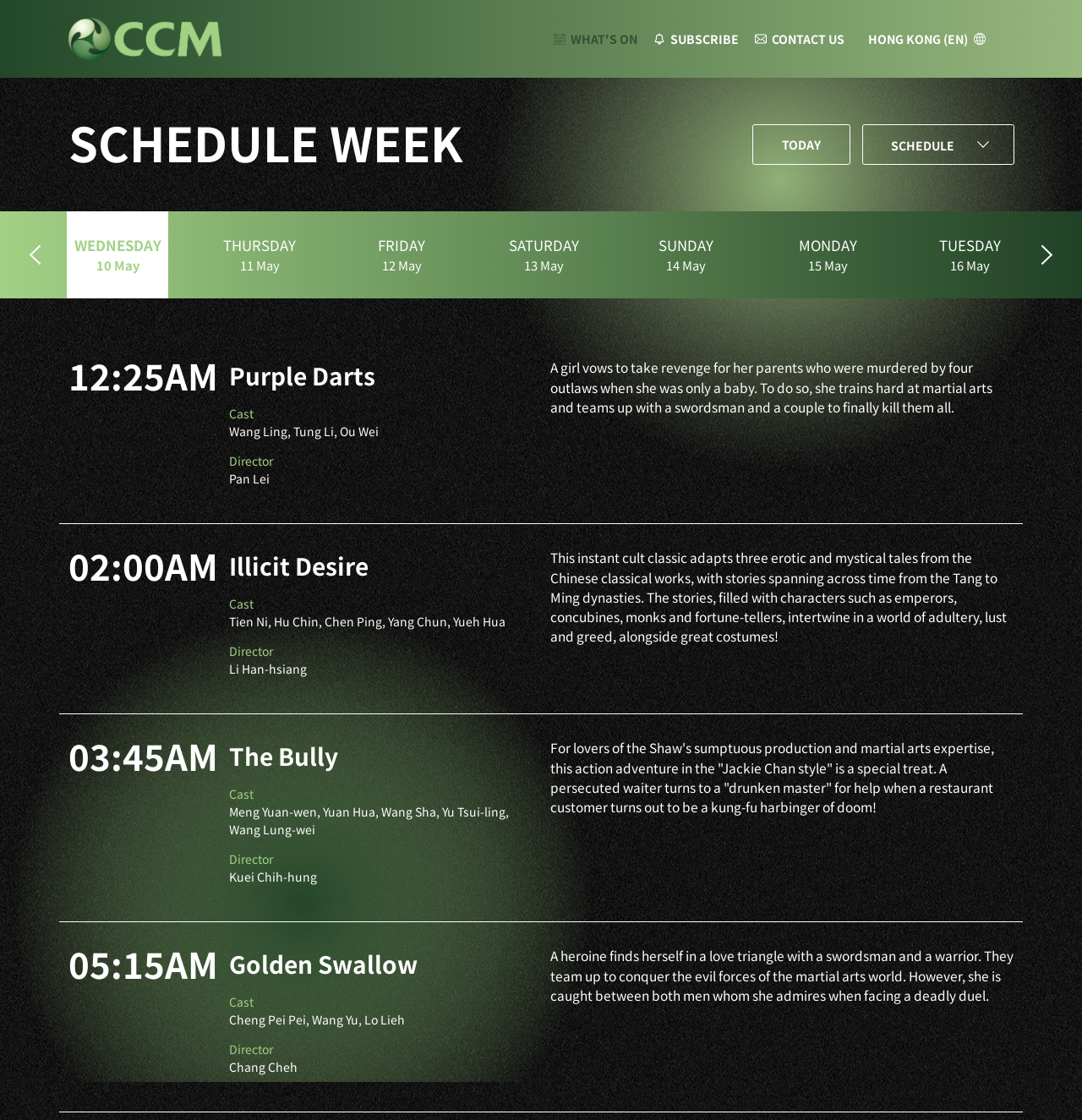What is the schedule for today?
Please look at the screenshot and answer in one word or a short phrase.

No information